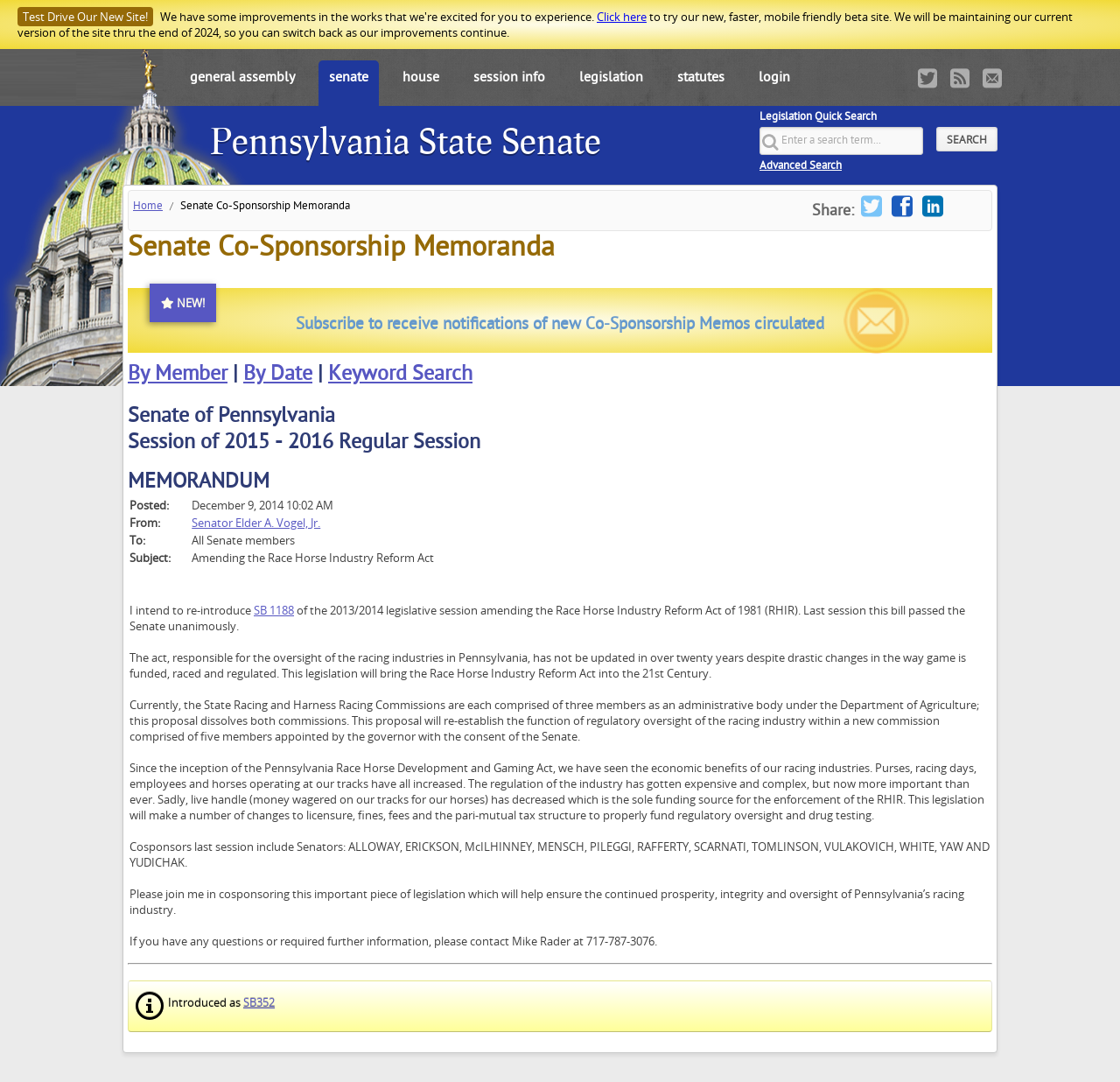Please determine the headline of the webpage and provide its content.

Senate Co-Sponsorship Memoranda